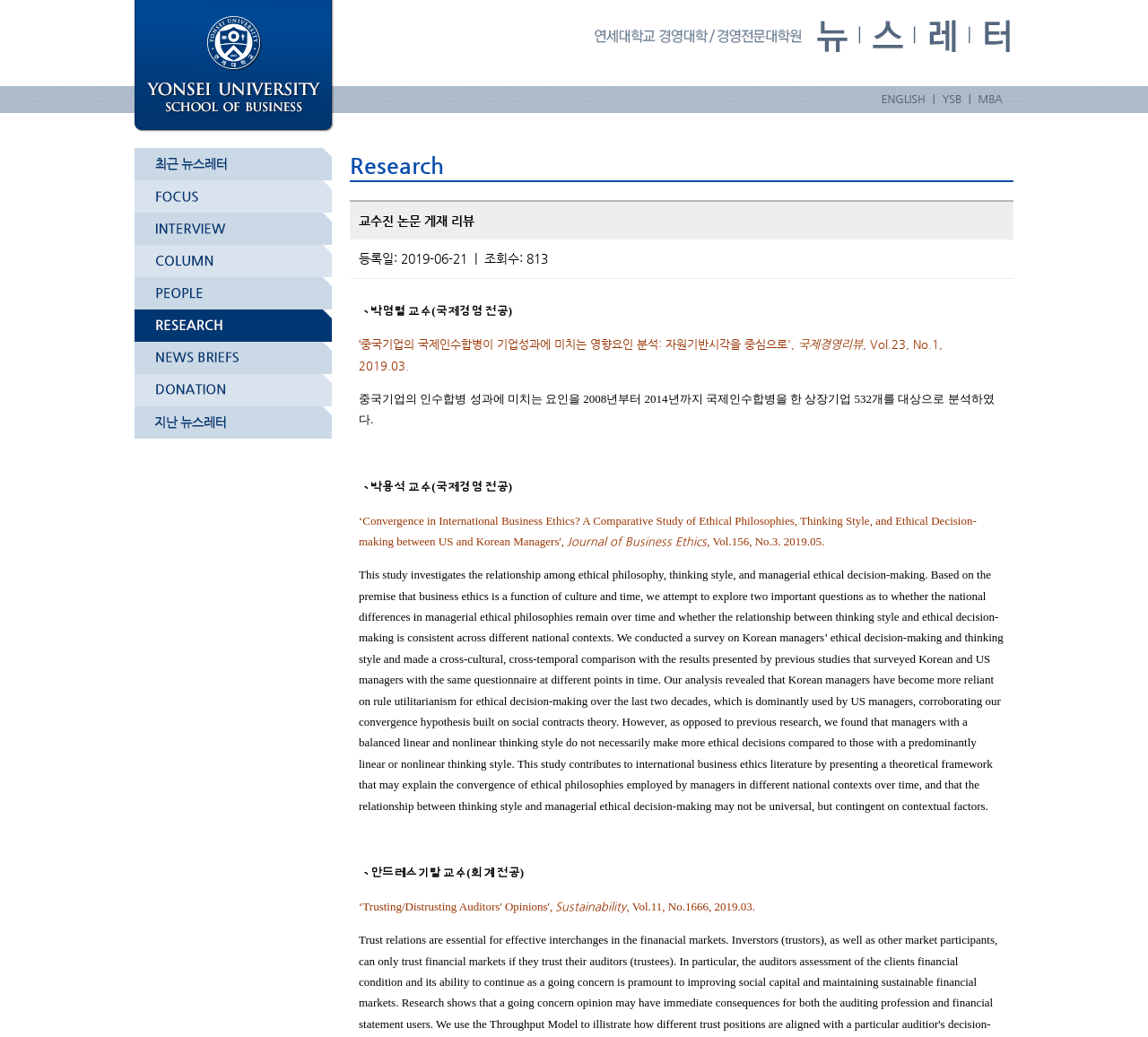Locate the bounding box of the UI element defined by this description: "Newer posts →". The coordinates should be given as four float numbers between 0 and 1, formatted as [left, top, right, bottom].

None